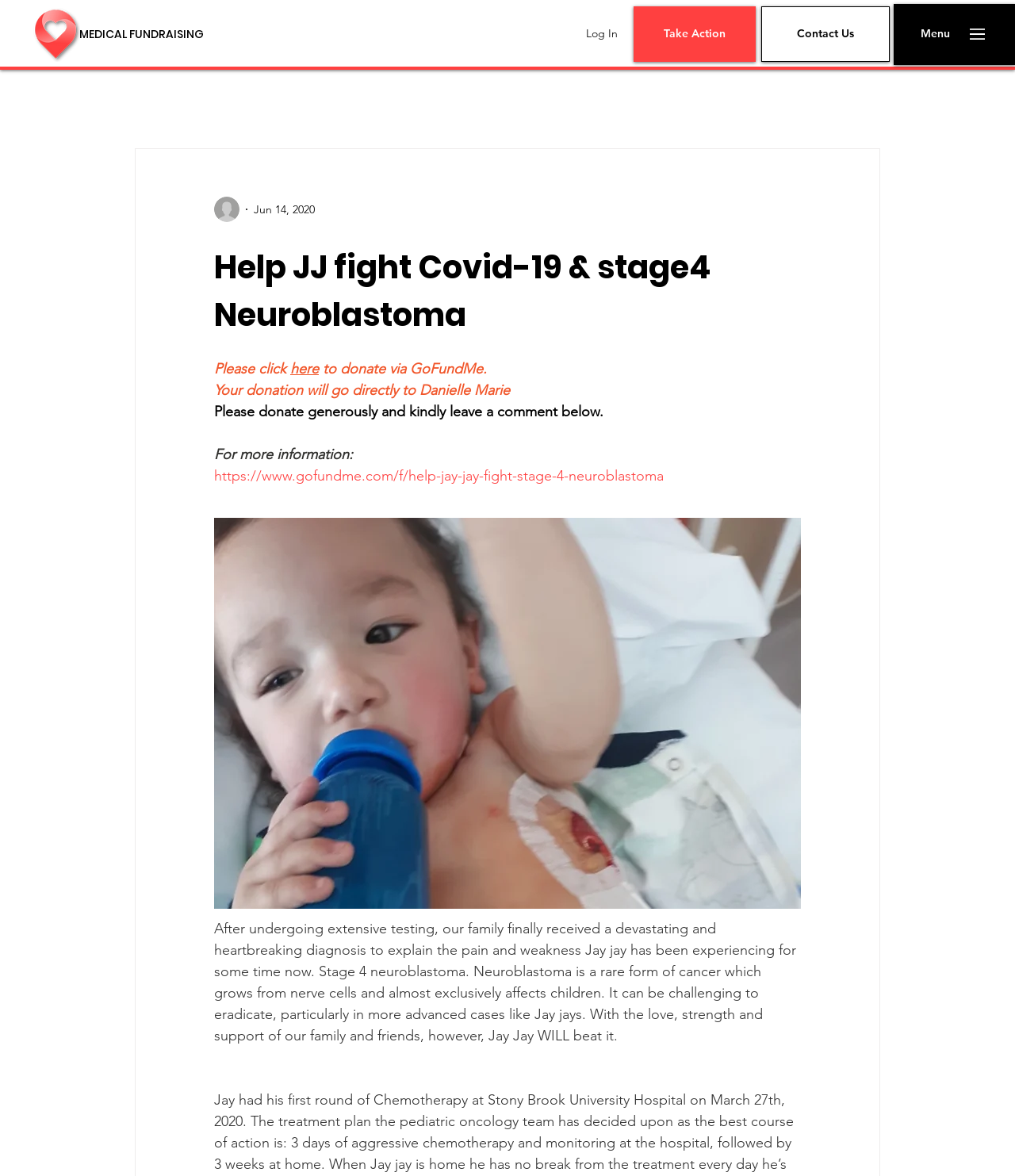Please provide the main heading of the webpage content.

Help JJ fight Covid-19 & stage4 Neuroblastoma